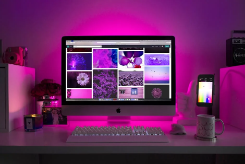What type of designs are displayed on the computer monitor?
Utilize the information in the image to give a detailed answer to the question.

The grid of visually stunning images on the computer monitor likely features floral and abstract designs, which enhances the creative setting of the workspace.